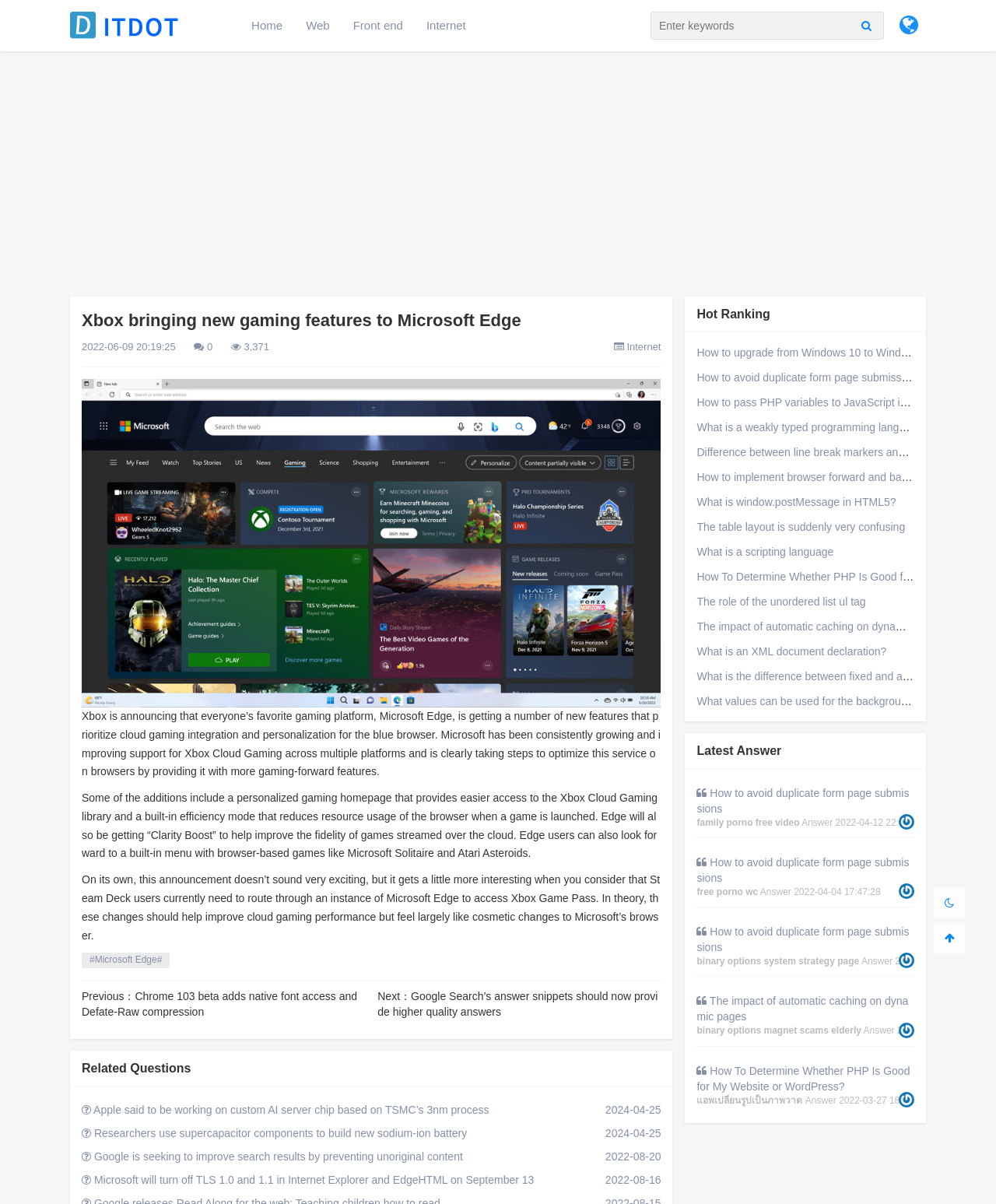What type of content is listed under 'Related Questions'?
Based on the visual content, answer with a single word or a brief phrase.

Links to other articles